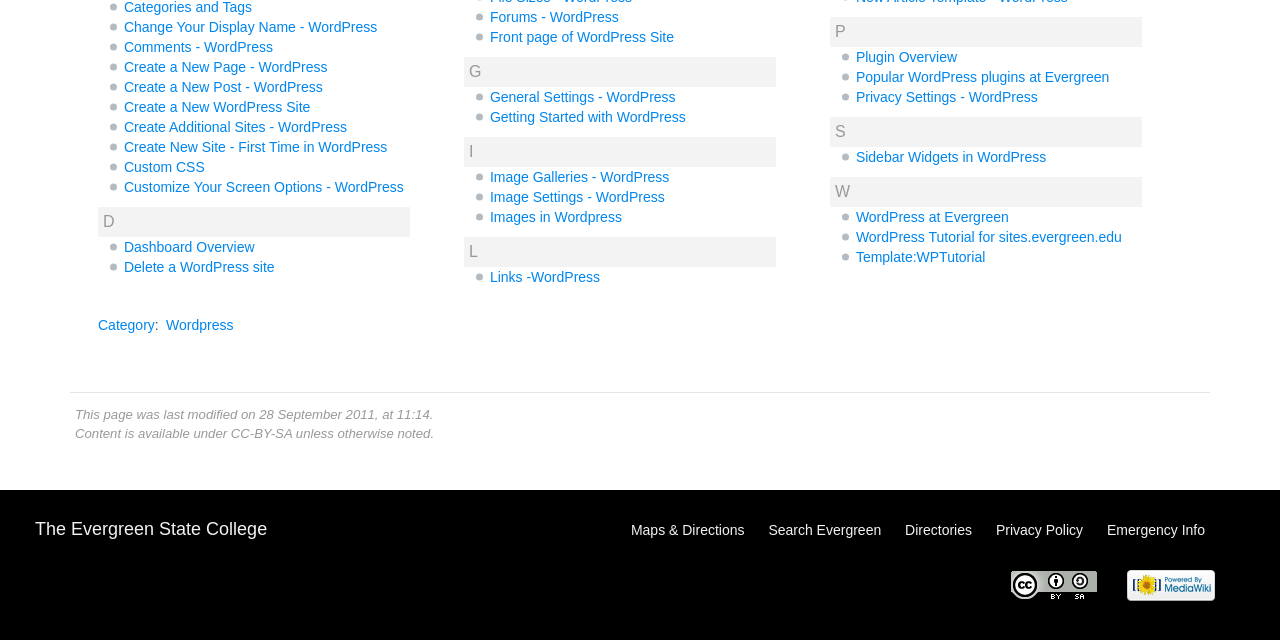Based on the element description Sidebar Widgets in WordPress, identify the bounding box coordinates for the UI element. The coordinates should be in the format (top-left x, top-left y, bottom-right x, bottom-right y) and within the 0 to 1 range.

[0.669, 0.233, 0.817, 0.258]